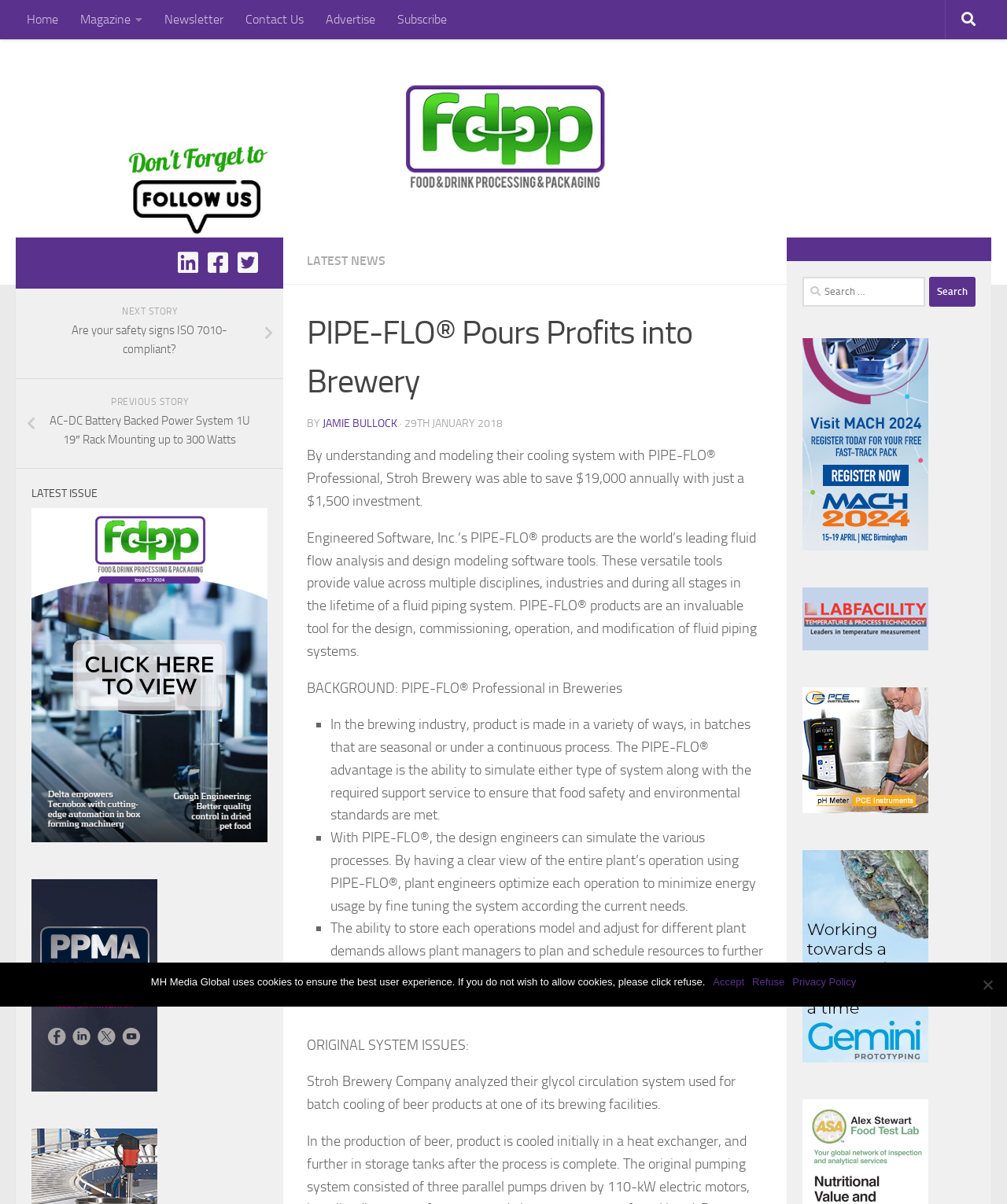Specify the bounding box coordinates of the area that needs to be clicked to achieve the following instruction: "Search for something".

[0.797, 0.23, 0.969, 0.254]